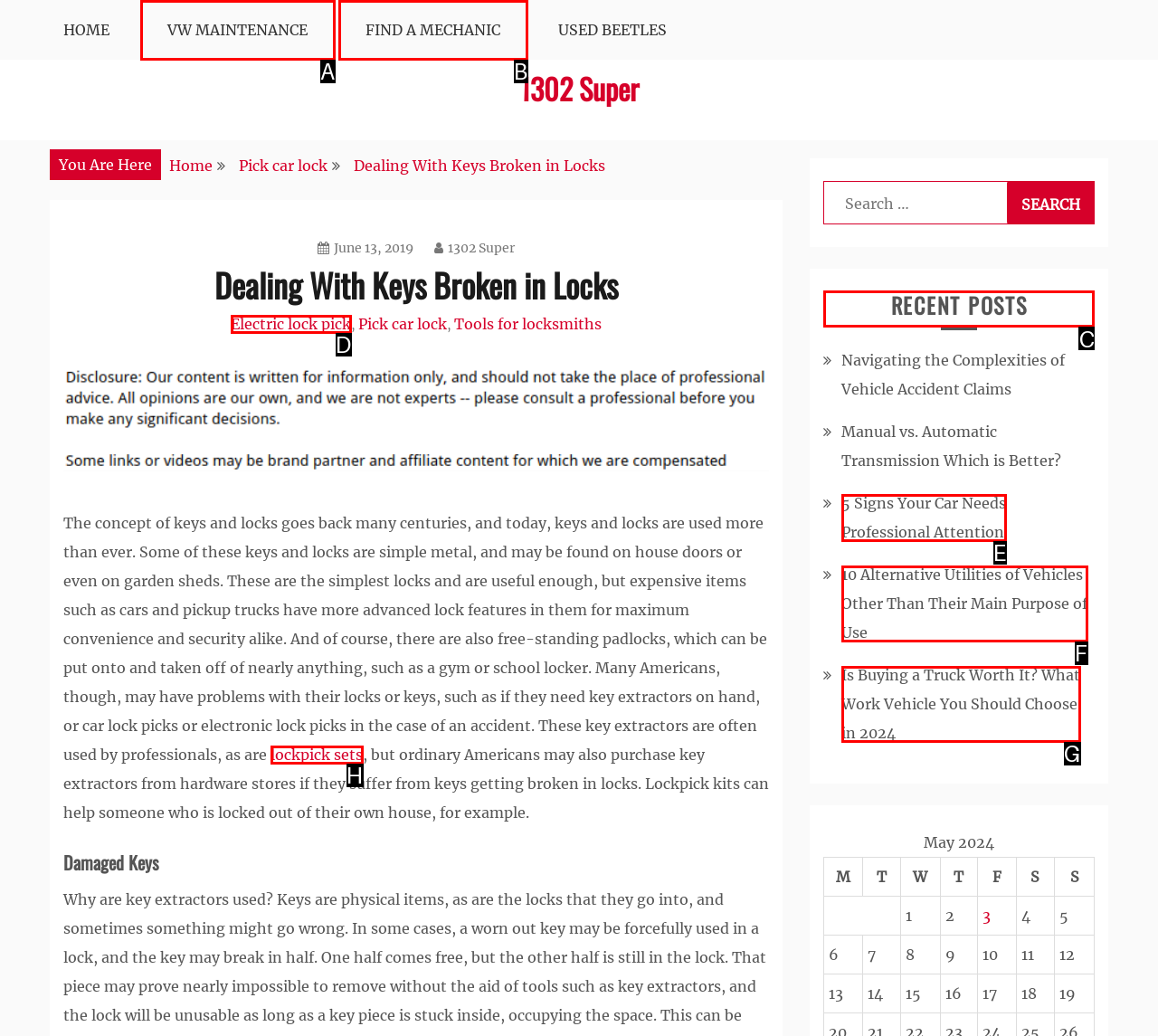Identify the appropriate choice to fulfill this task: View recent posts
Respond with the letter corresponding to the correct option.

C